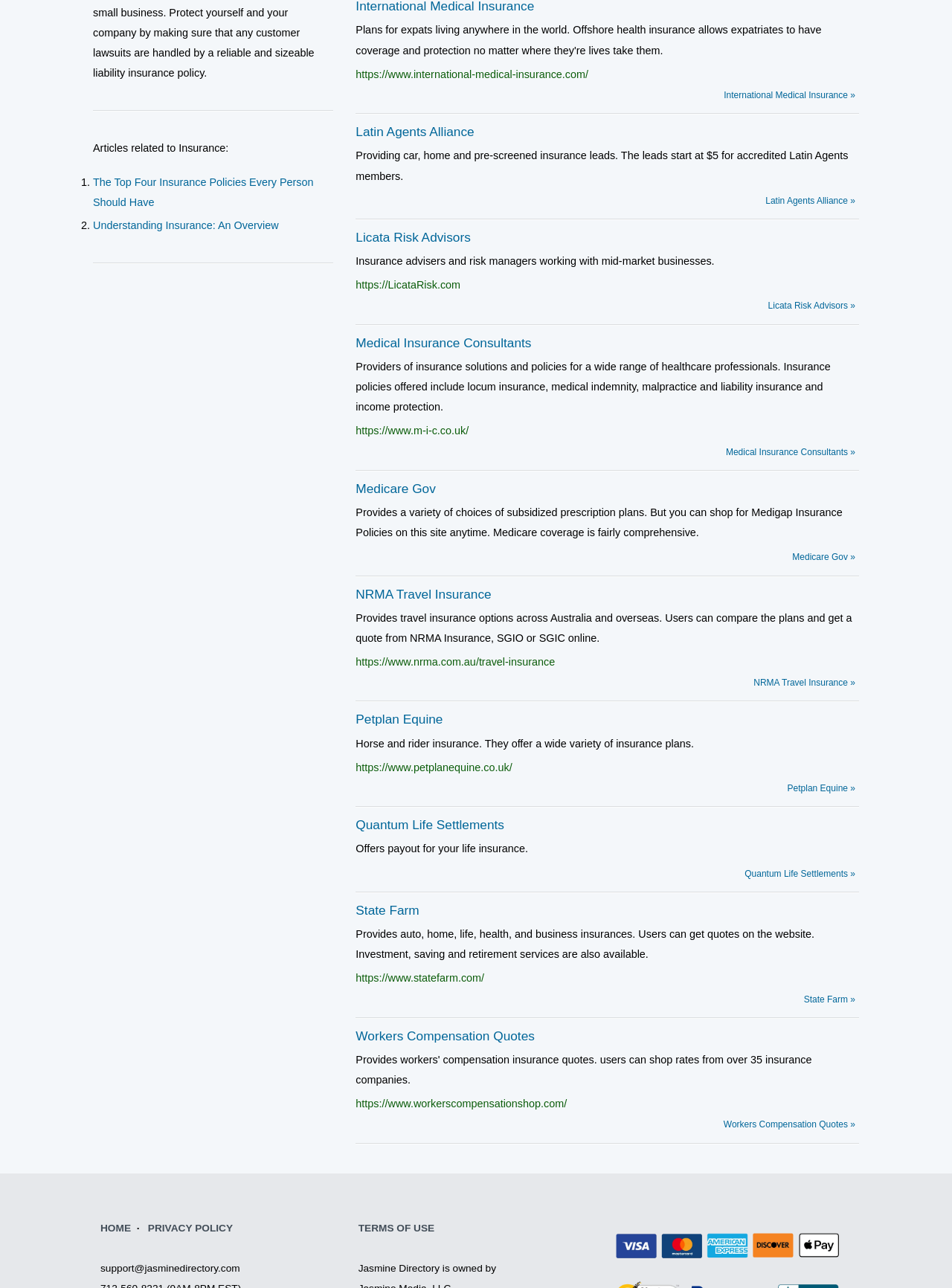Please identify the bounding box coordinates of the element on the webpage that should be clicked to follow this instruction: "Click on 'The Top Four Insurance Policies Every Person Should Have'". The bounding box coordinates should be given as four float numbers between 0 and 1, formatted as [left, top, right, bottom].

[0.098, 0.137, 0.329, 0.162]